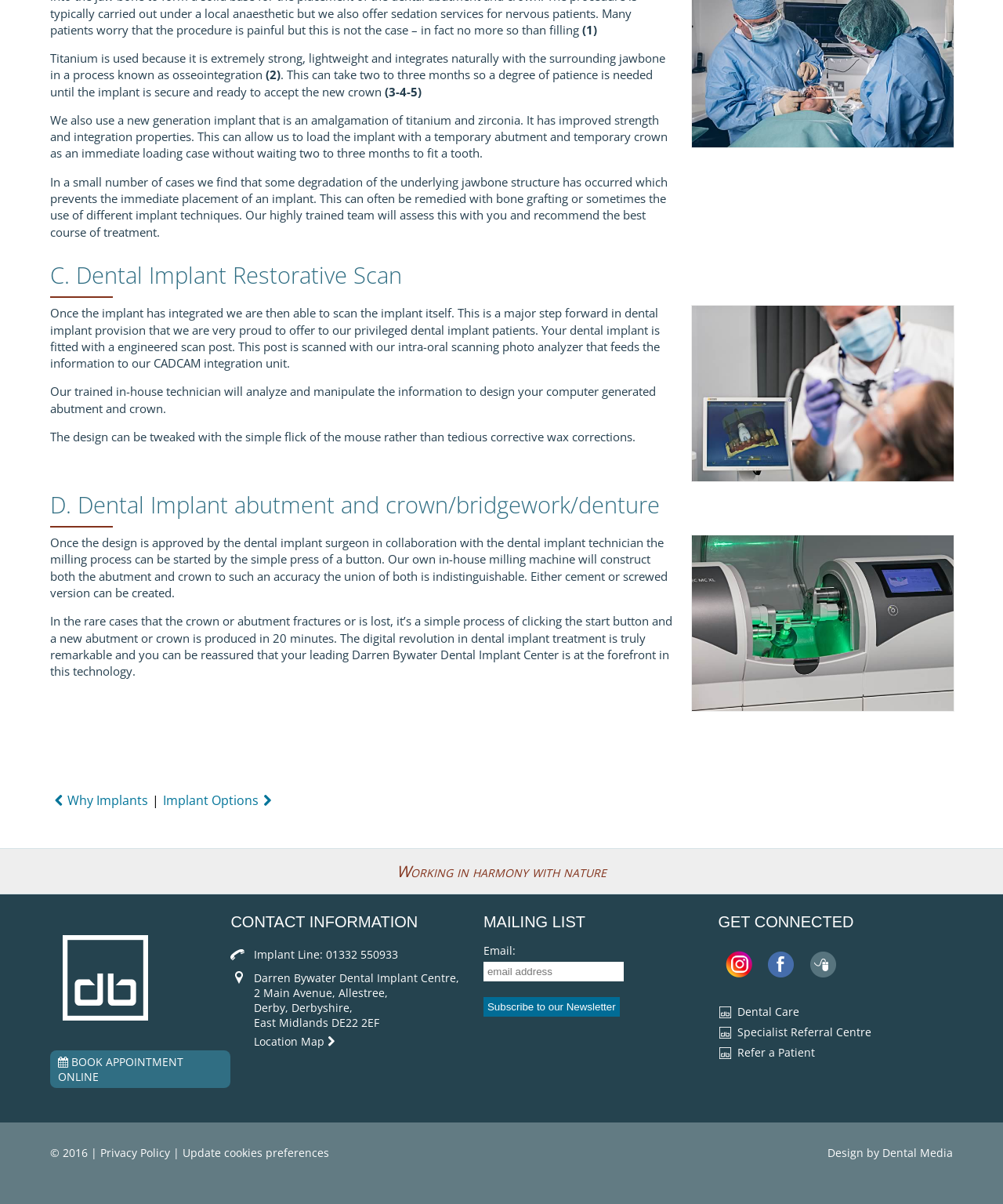Find the bounding box coordinates for the area that should be clicked to accomplish the instruction: "View location map".

[0.253, 0.858, 0.334, 0.871]